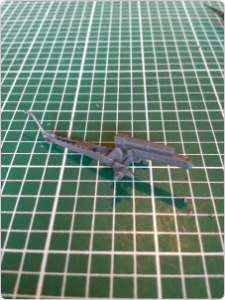What is the purpose of the grid pattern on the mat?
Please provide a full and detailed response to the question.

The grid pattern on the mat serves as a visual reference for scale, allowing the model builder to accurately measure and assemble the miniature components, which is crucial in model building, particularly in hobbyist environments focused on assembling and painting models.